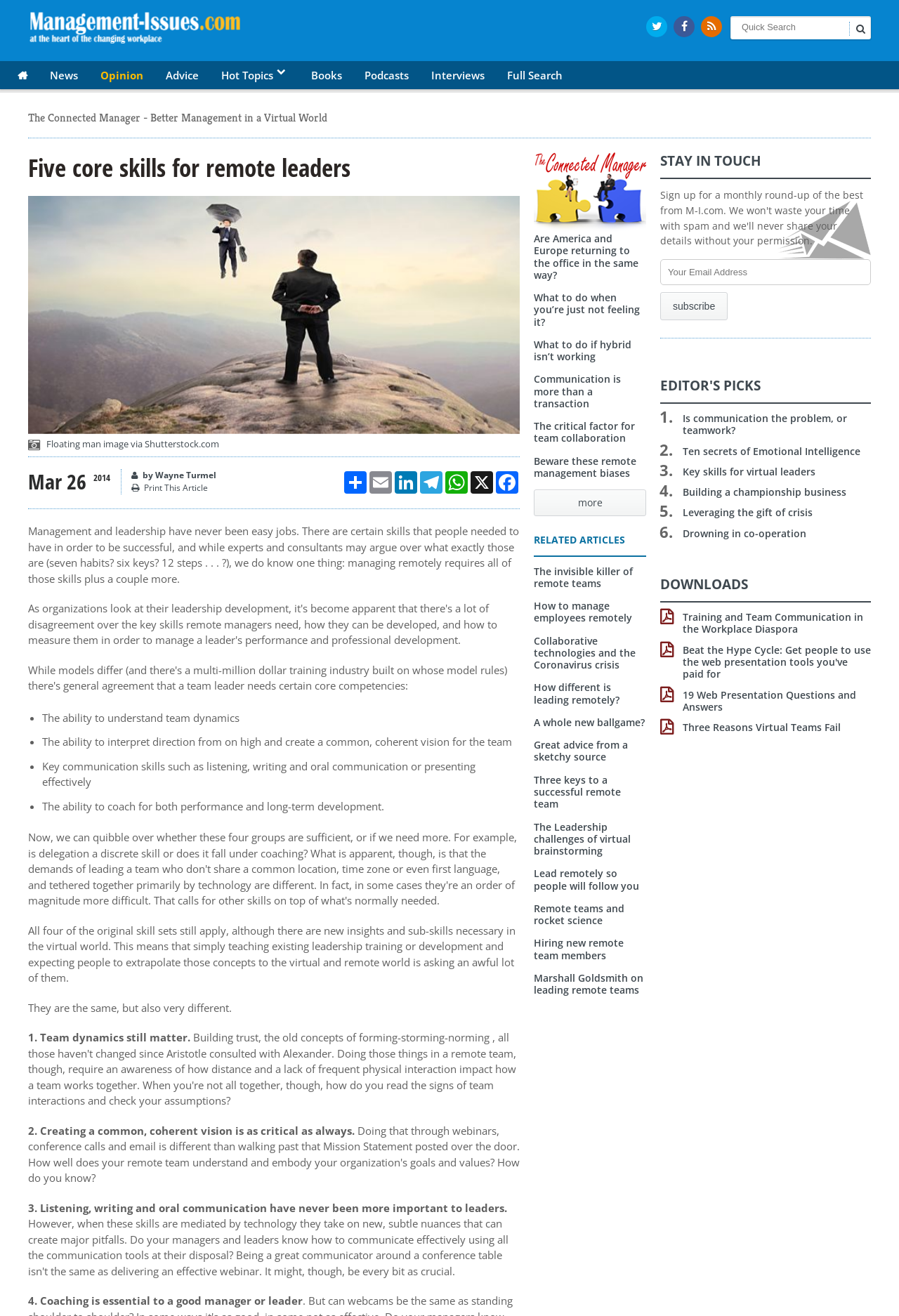Using the webpage screenshot, locate the HTML element that fits the following description and provide its bounding box: "Print This Article".

[0.146, 0.366, 0.241, 0.376]